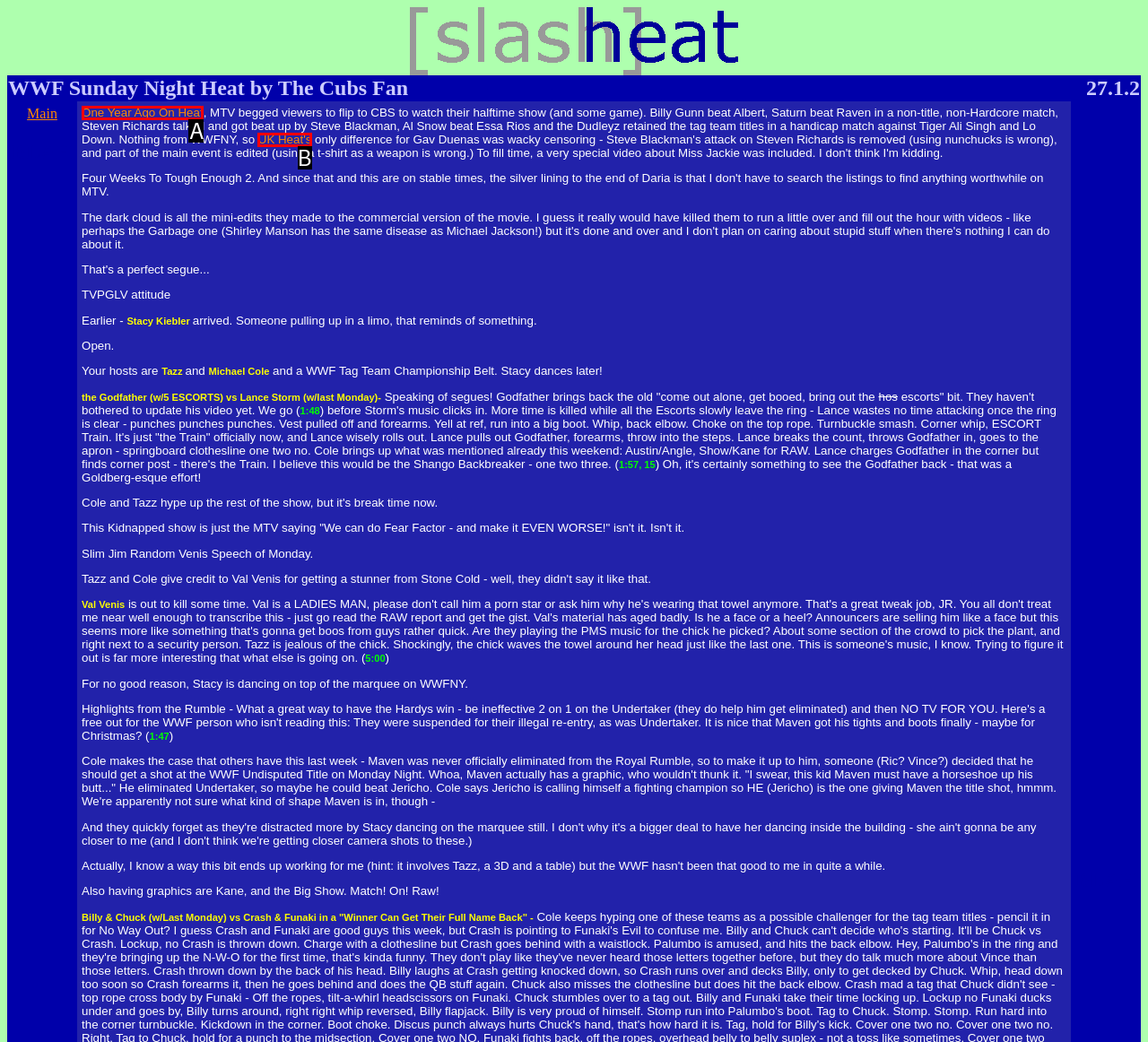Which lettered UI element aligns with this description: UK Heat's
Provide your answer using the letter from the available choices.

B